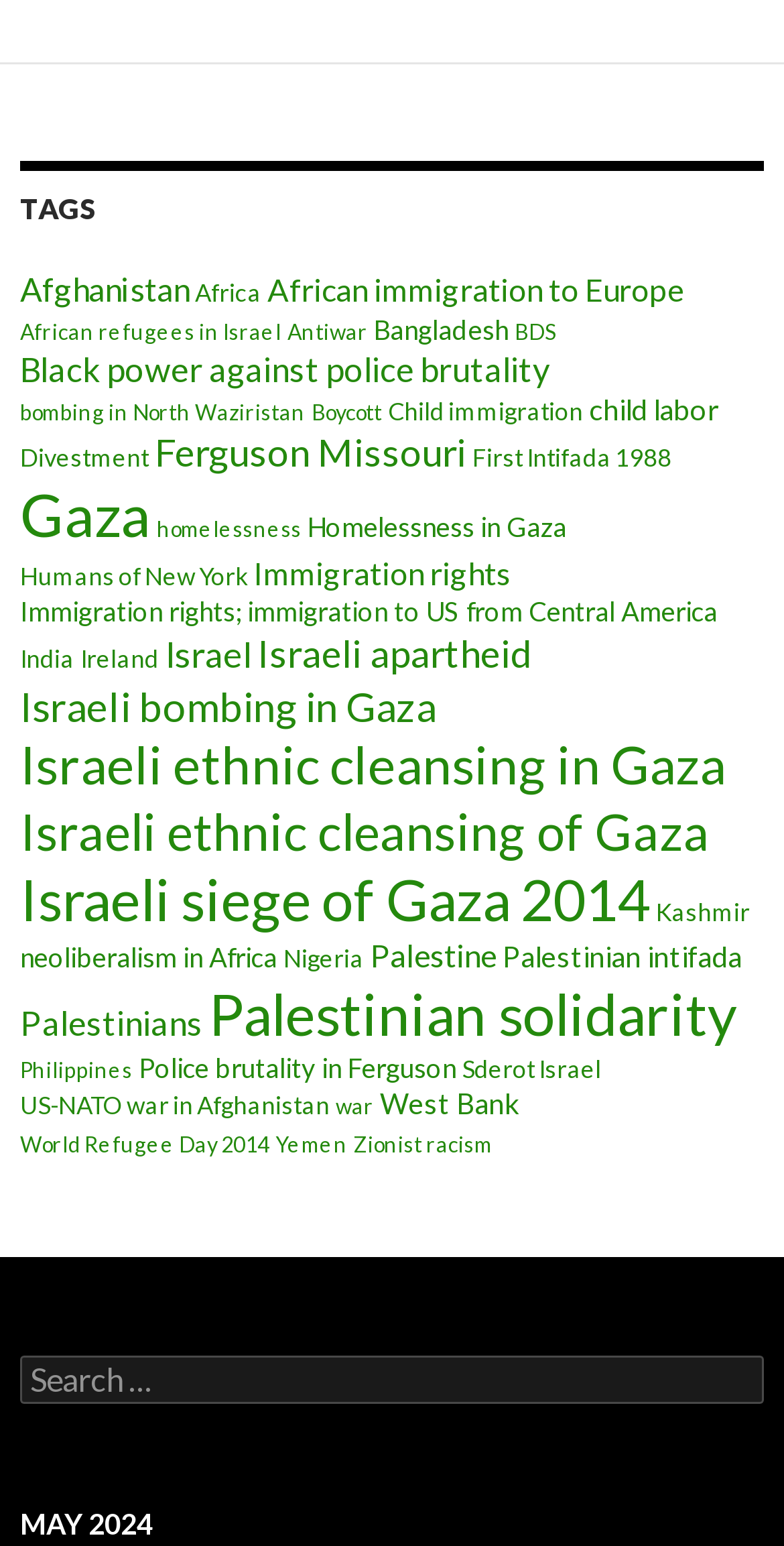Please specify the bounding box coordinates of the clickable region necessary for completing the following instruction: "Read about Israeli bombing in Gaza". The coordinates must consist of four float numbers between 0 and 1, i.e., [left, top, right, bottom].

[0.026, 0.44, 0.556, 0.472]